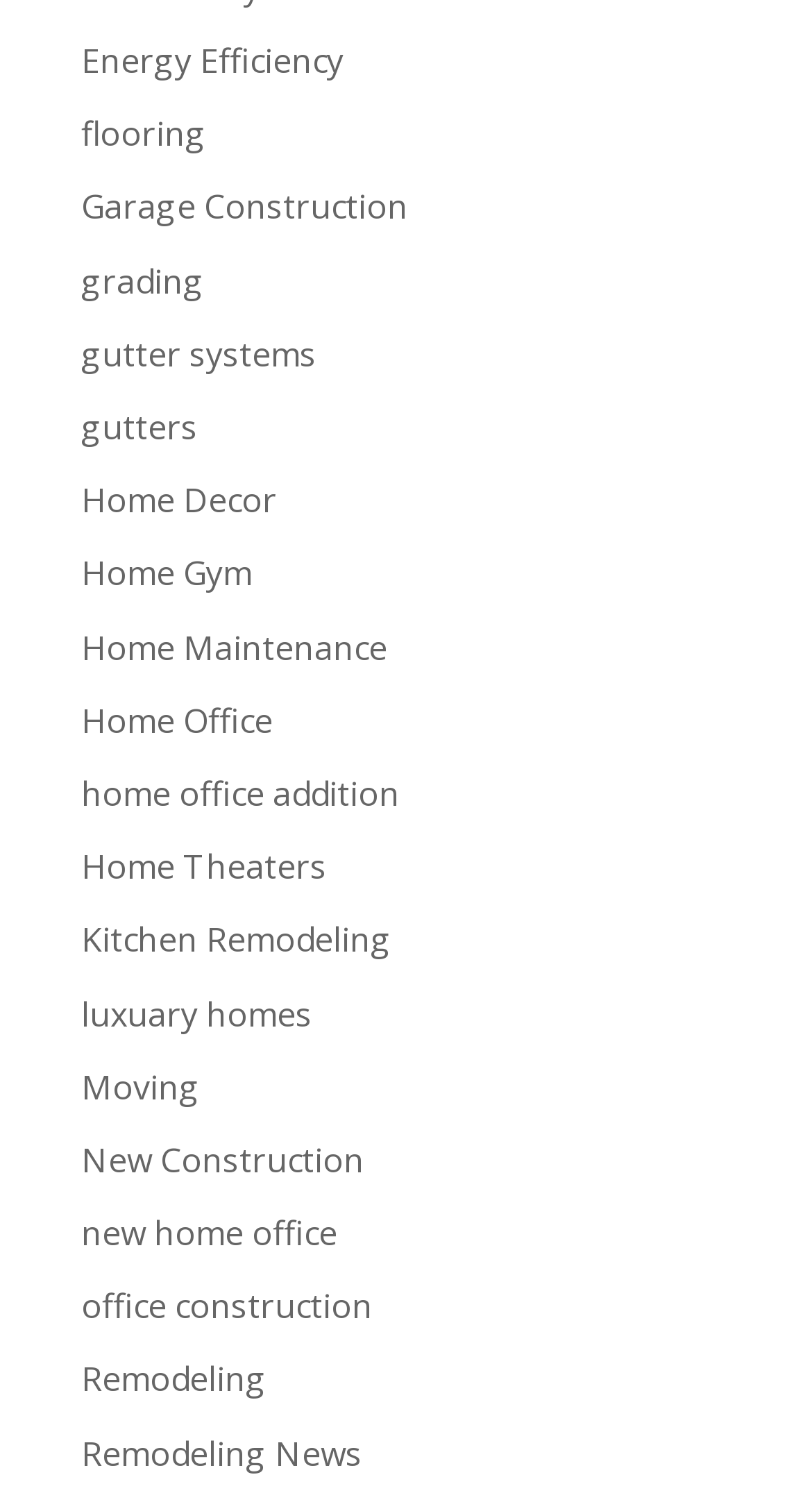Answer the question below in one word or phrase:
How many links are related to home construction?

At least 5